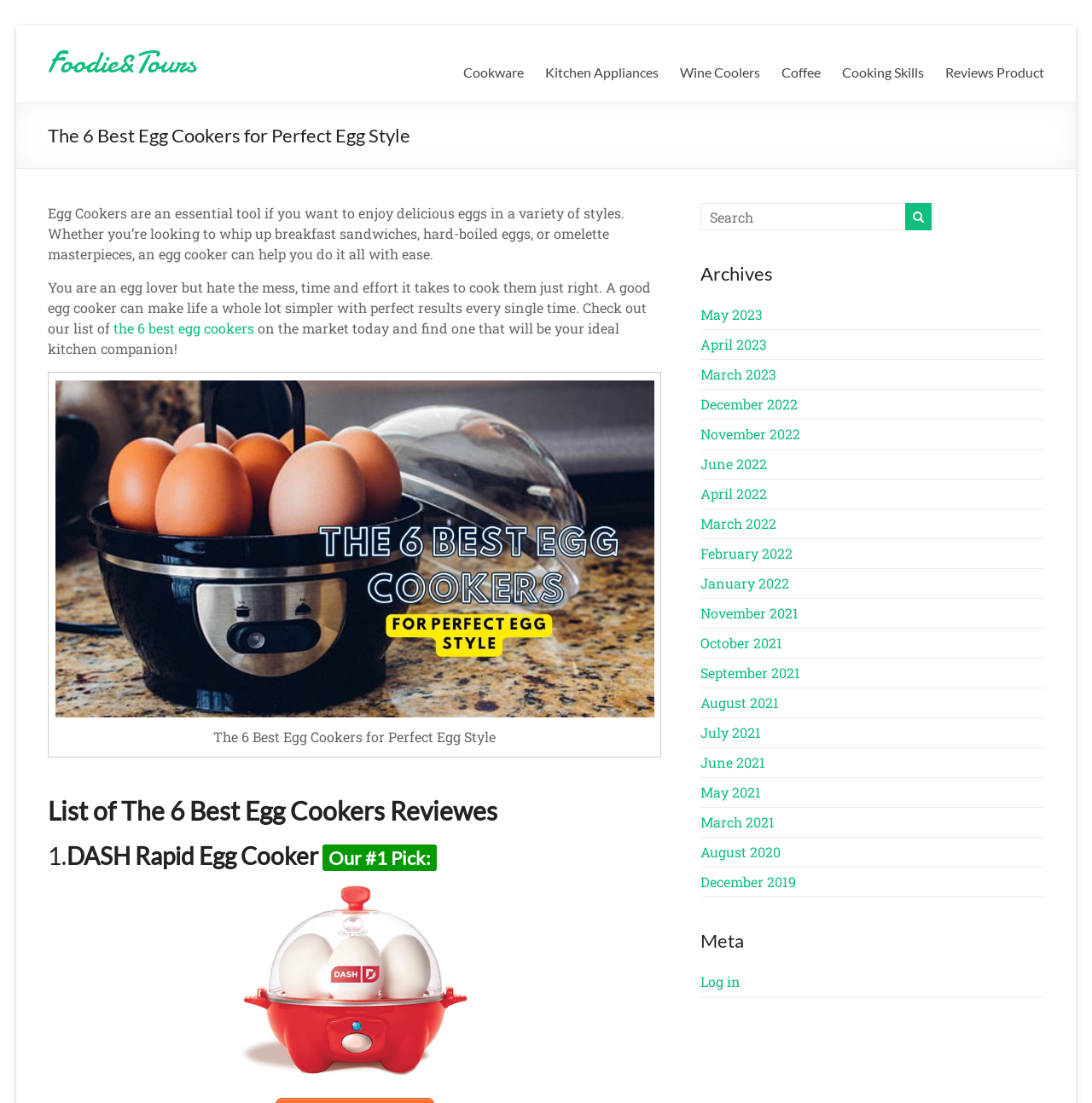Find the coordinates for the bounding box of the element with this description: "Coffee".

[0.715, 0.054, 0.751, 0.077]